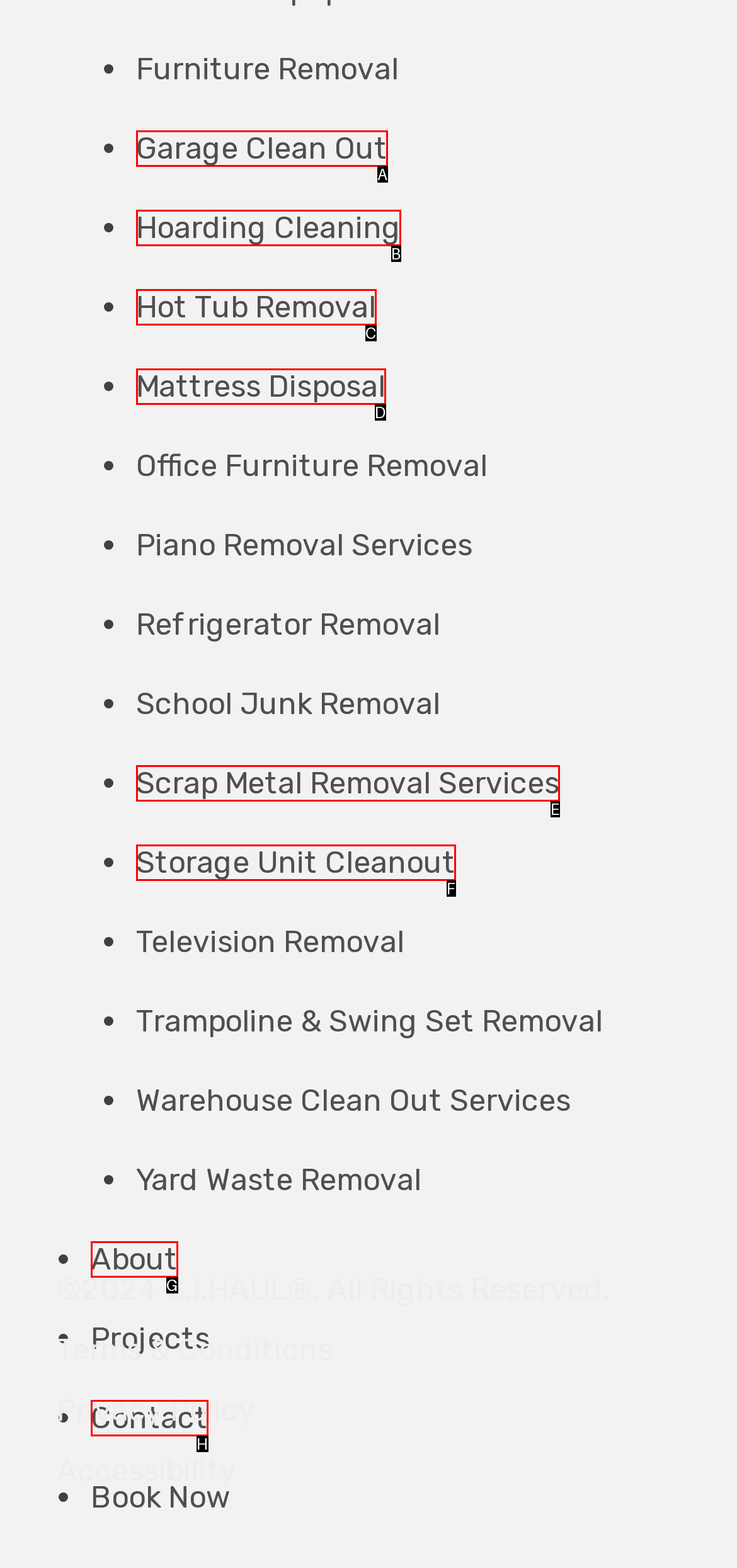Select the option that matches the description: Scrap Metal Removal Services. Answer with the letter of the correct option directly.

E